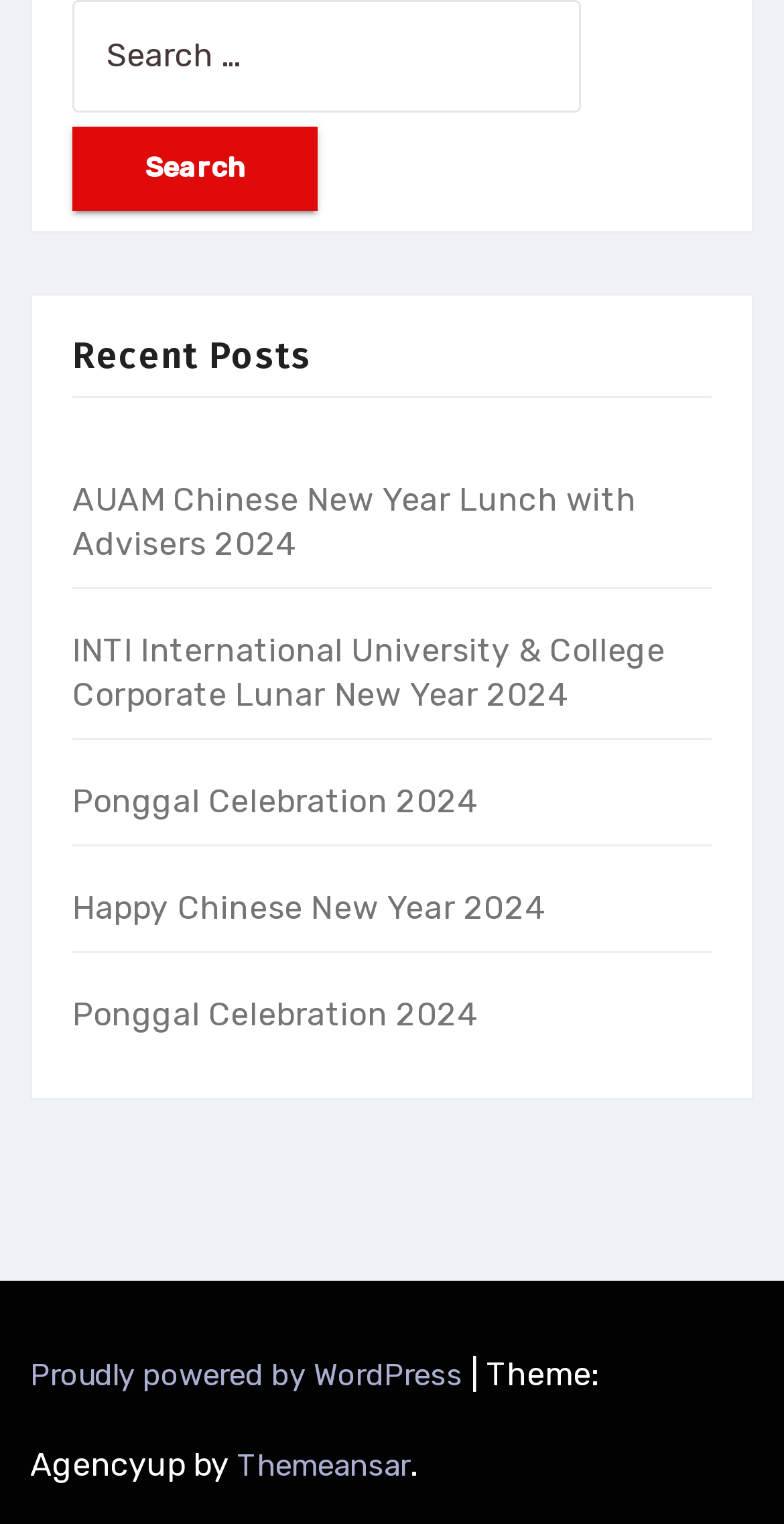What is the theme of the website?
Use the image to answer the question with a single word or phrase.

Agencyup